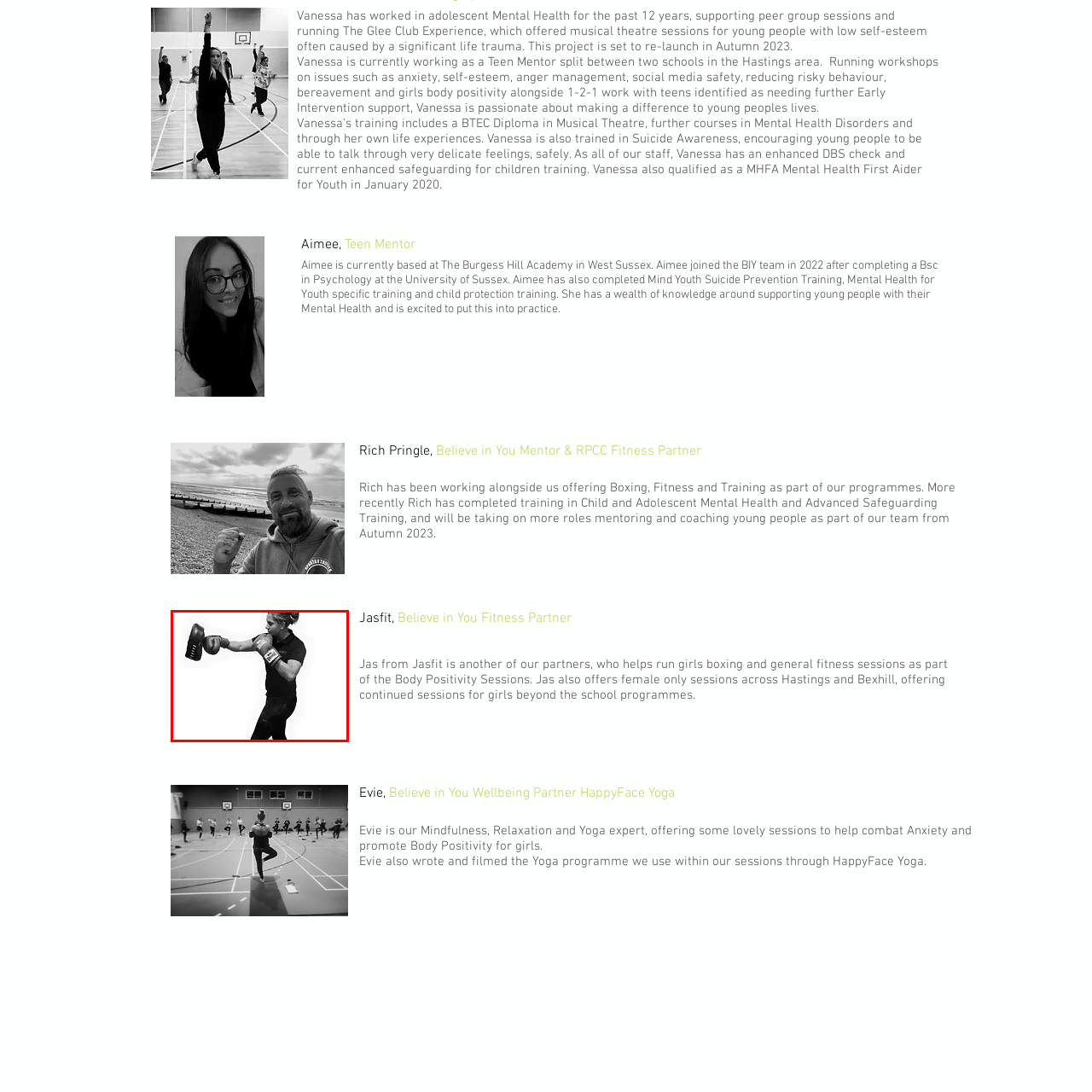Where are Jas' specialized female-only classes held?
Review the image highlighted by the red bounding box and respond with a brief answer in one word or phrase.

Hastings and Bexhill